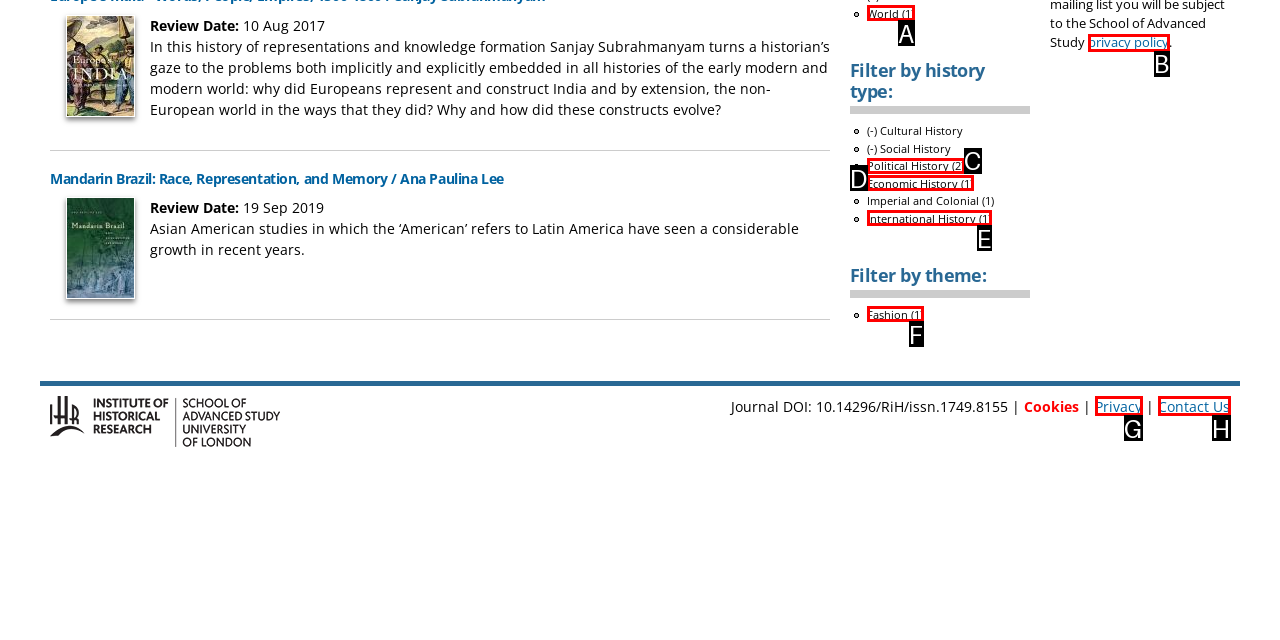From the provided options, which letter corresponds to the element described as: Contact Us
Answer with the letter only.

H